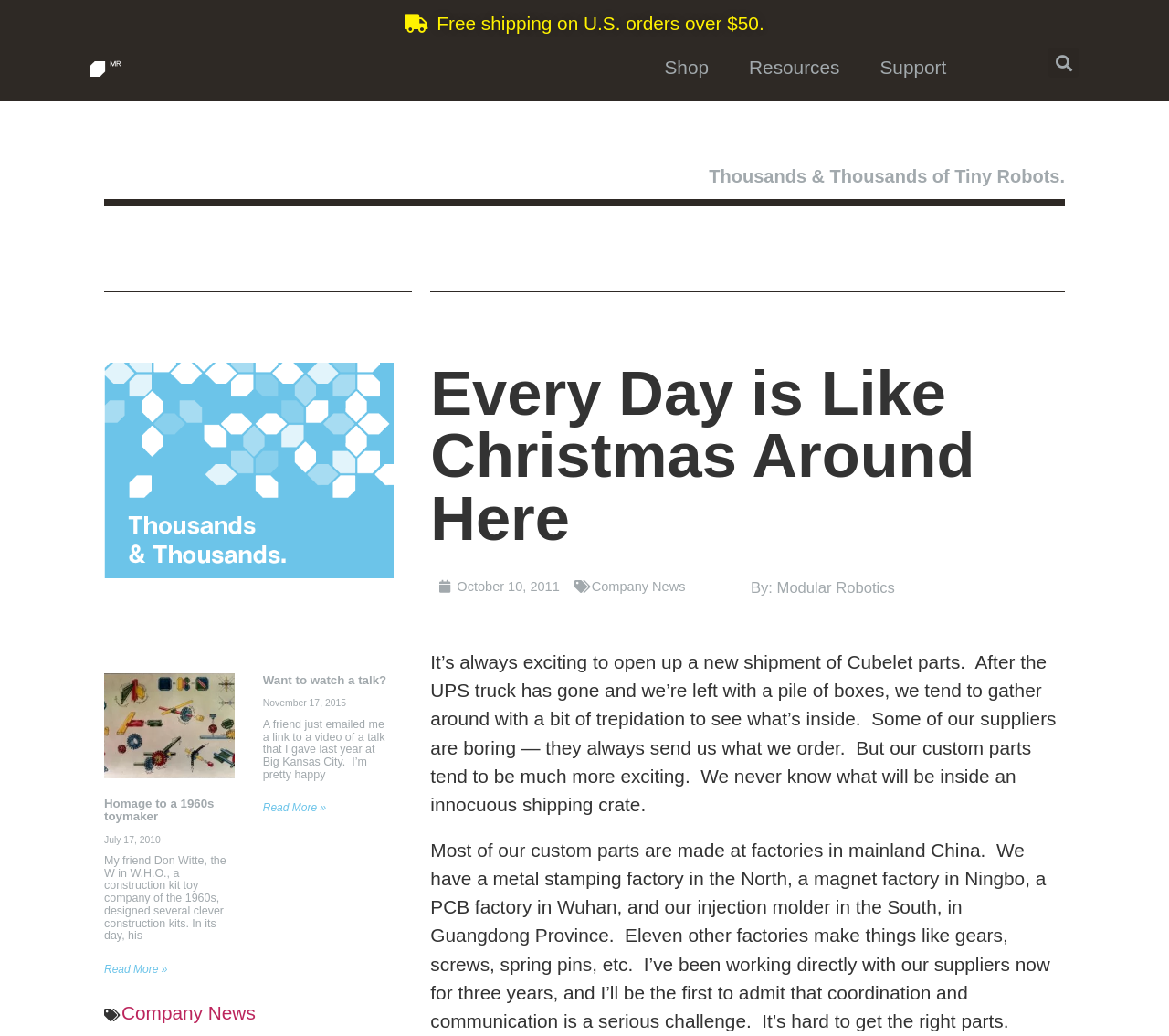Identify the bounding box of the UI element that matches this description: "Support".

[0.737, 0.045, 0.825, 0.086]